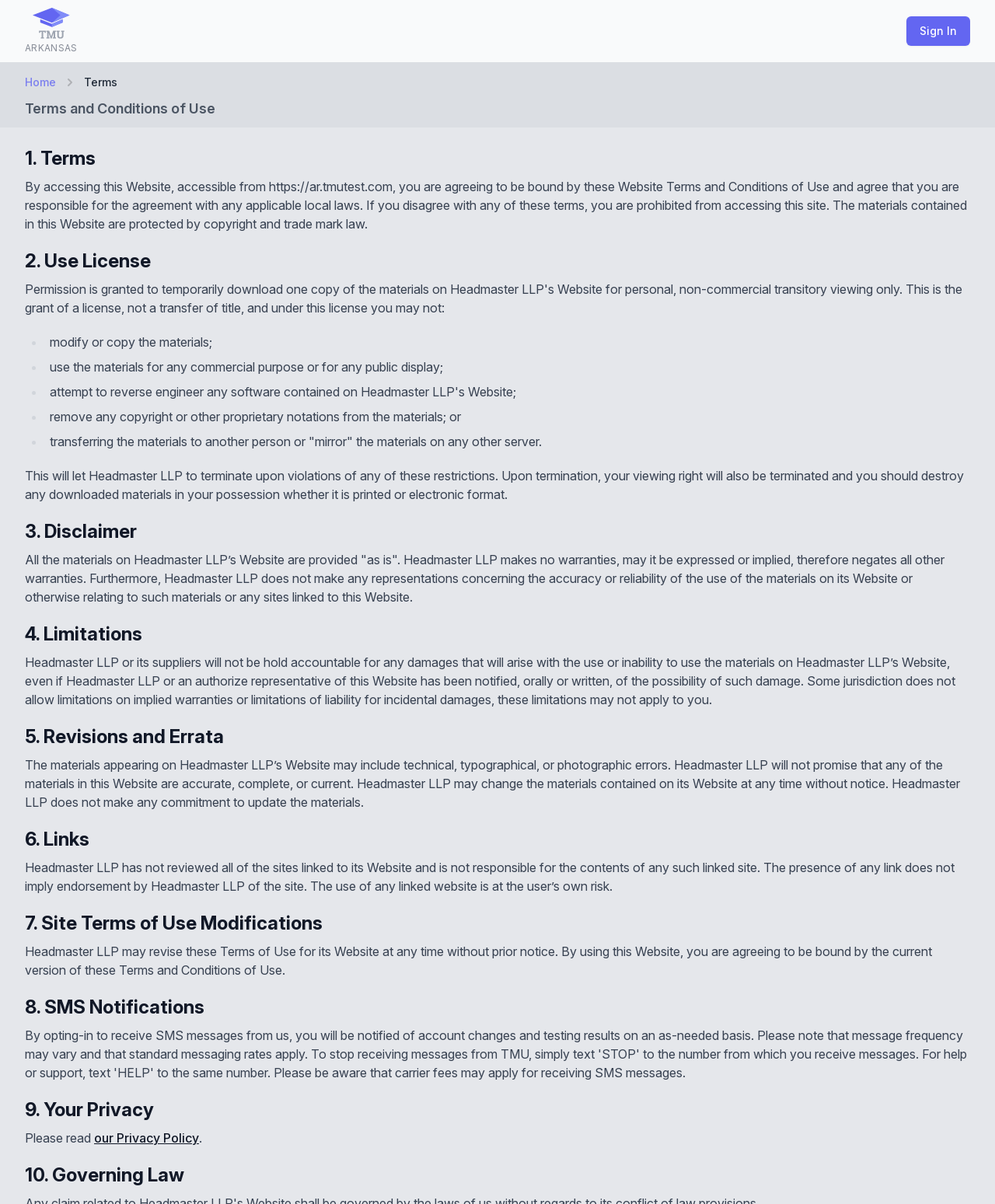What is the website's terms and conditions about?
Look at the image and respond to the question as thoroughly as possible.

The website's terms and conditions are about the use of the website, including the agreement to be bound by these terms, the use license, disclaimer, limitations, revisions and errata, links, site terms of use modifications, SMS notifications, and privacy policy.